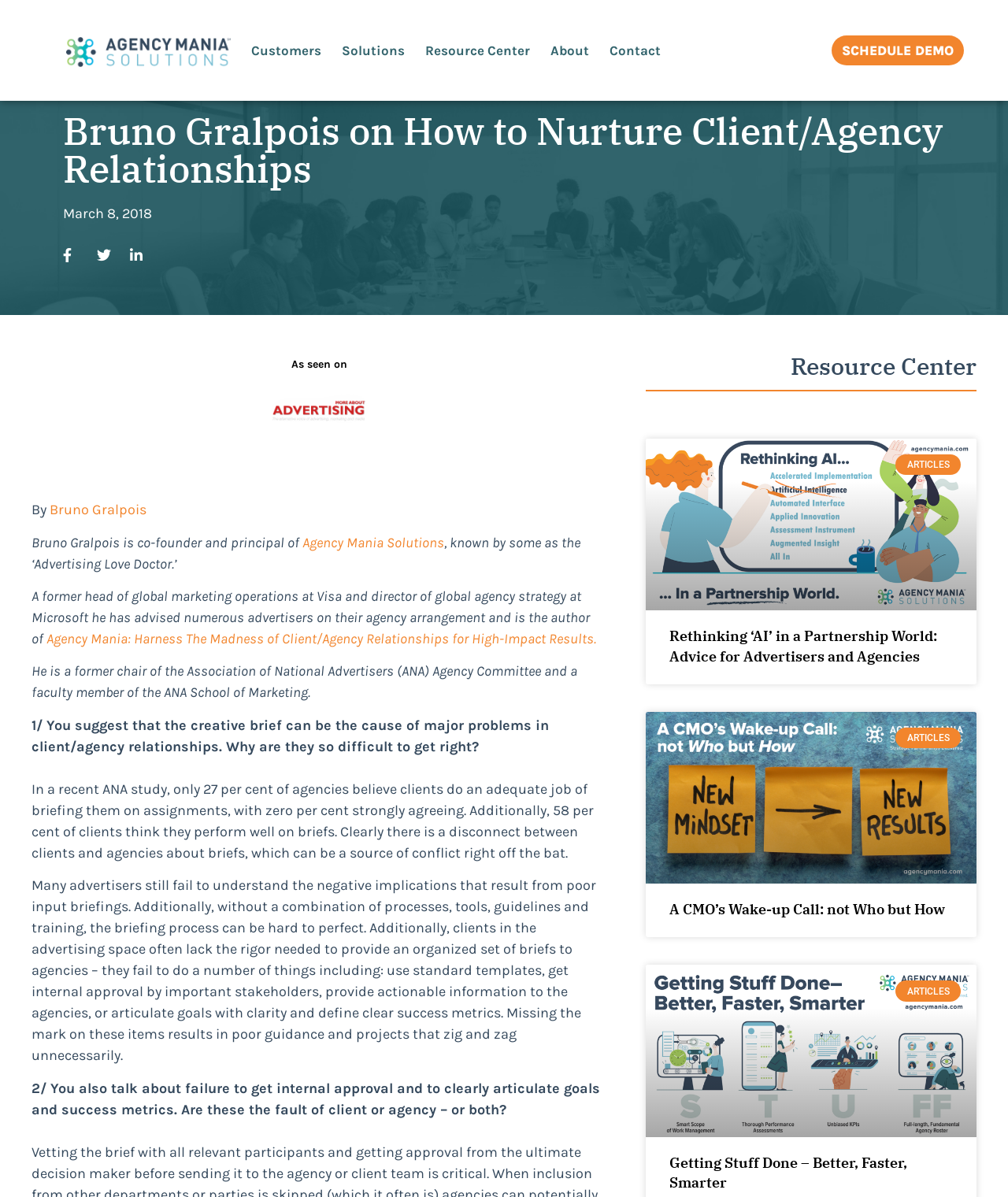Kindly determine the bounding box coordinates for the area that needs to be clicked to execute this instruction: "Schedule a demo".

[0.825, 0.03, 0.956, 0.055]